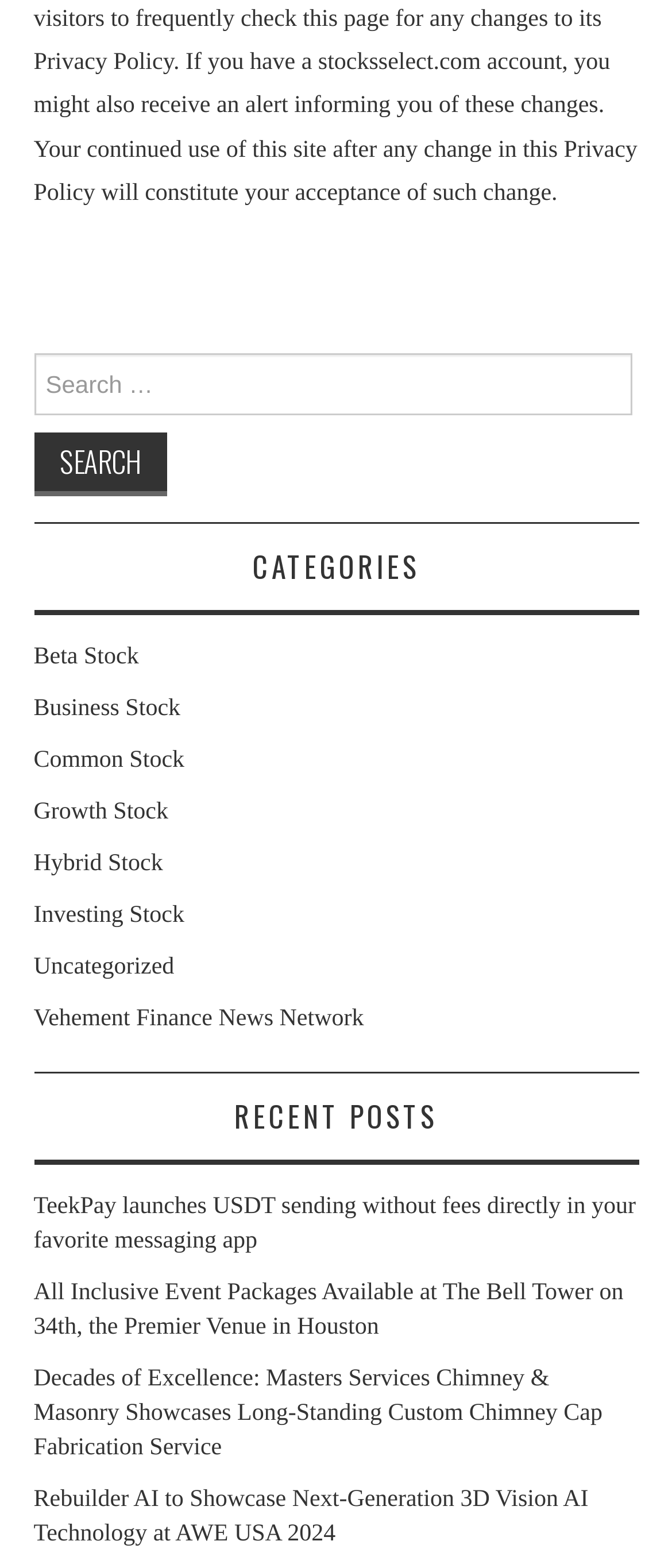Specify the bounding box coordinates of the region I need to click to perform the following instruction: "Click the Search button". The coordinates must be four float numbers in the range of 0 to 1, i.e., [left, top, right, bottom].

[0.05, 0.276, 0.247, 0.316]